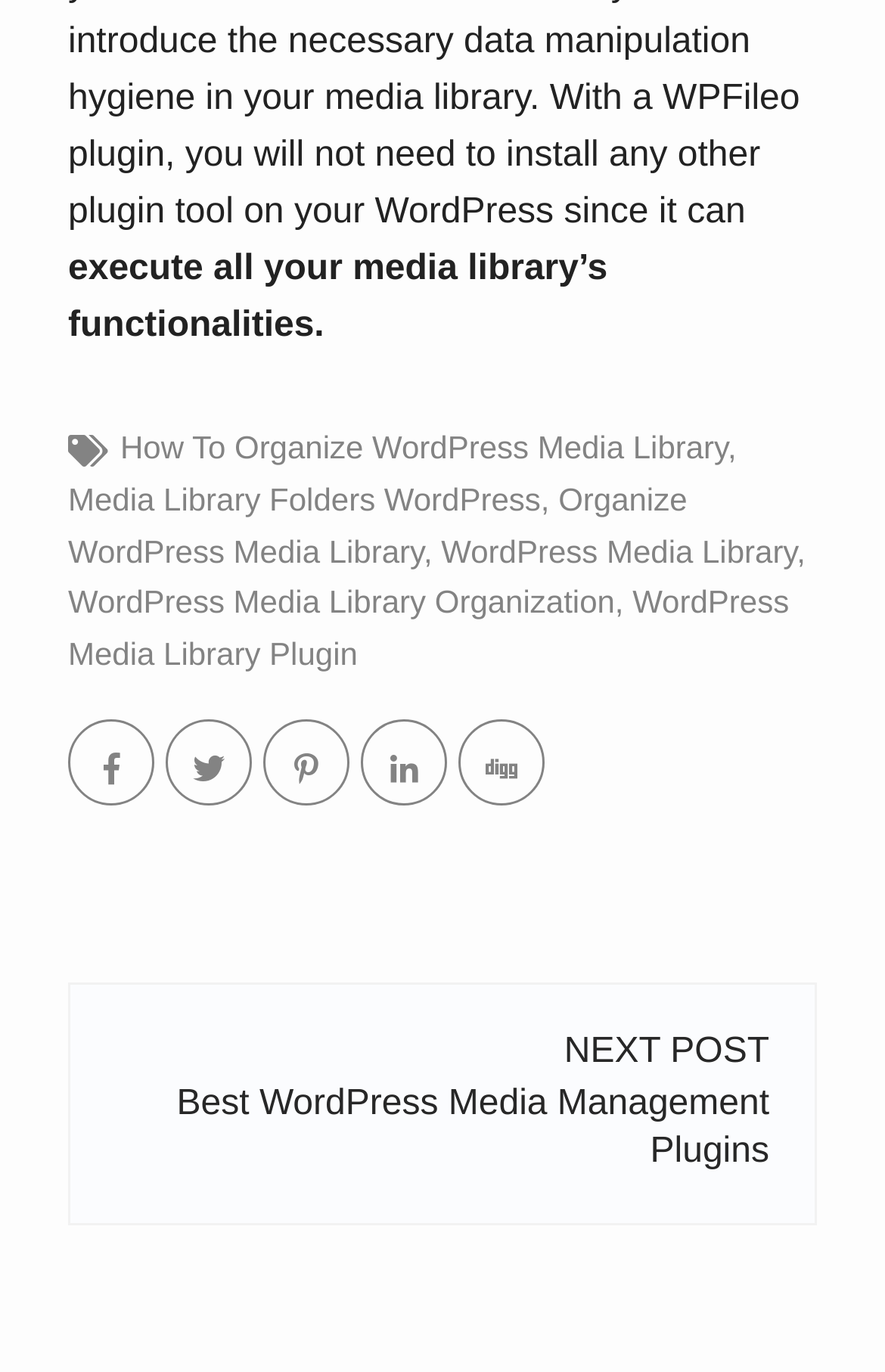Identify the bounding box coordinates of the element that should be clicked to fulfill this task: "Send an email to info@osobnyaki.com". The coordinates should be provided as four float numbers between 0 and 1, i.e., [left, top, right, bottom].

None